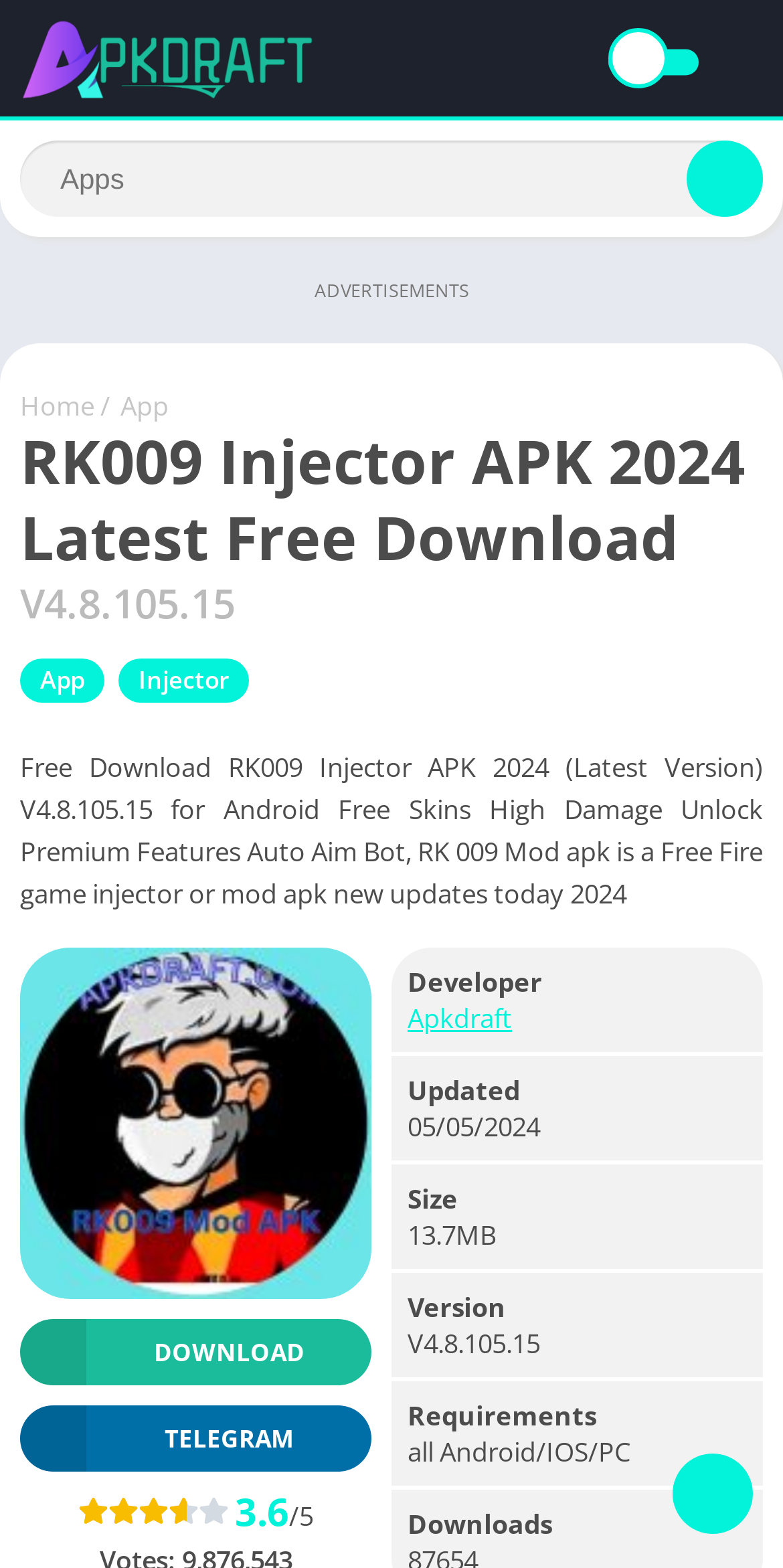Locate the bounding box coordinates of the element's region that should be clicked to carry out the following instruction: "Download the RK009 Injector APK". The coordinates need to be four float numbers between 0 and 1, i.e., [left, top, right, bottom].

[0.026, 0.841, 0.474, 0.883]